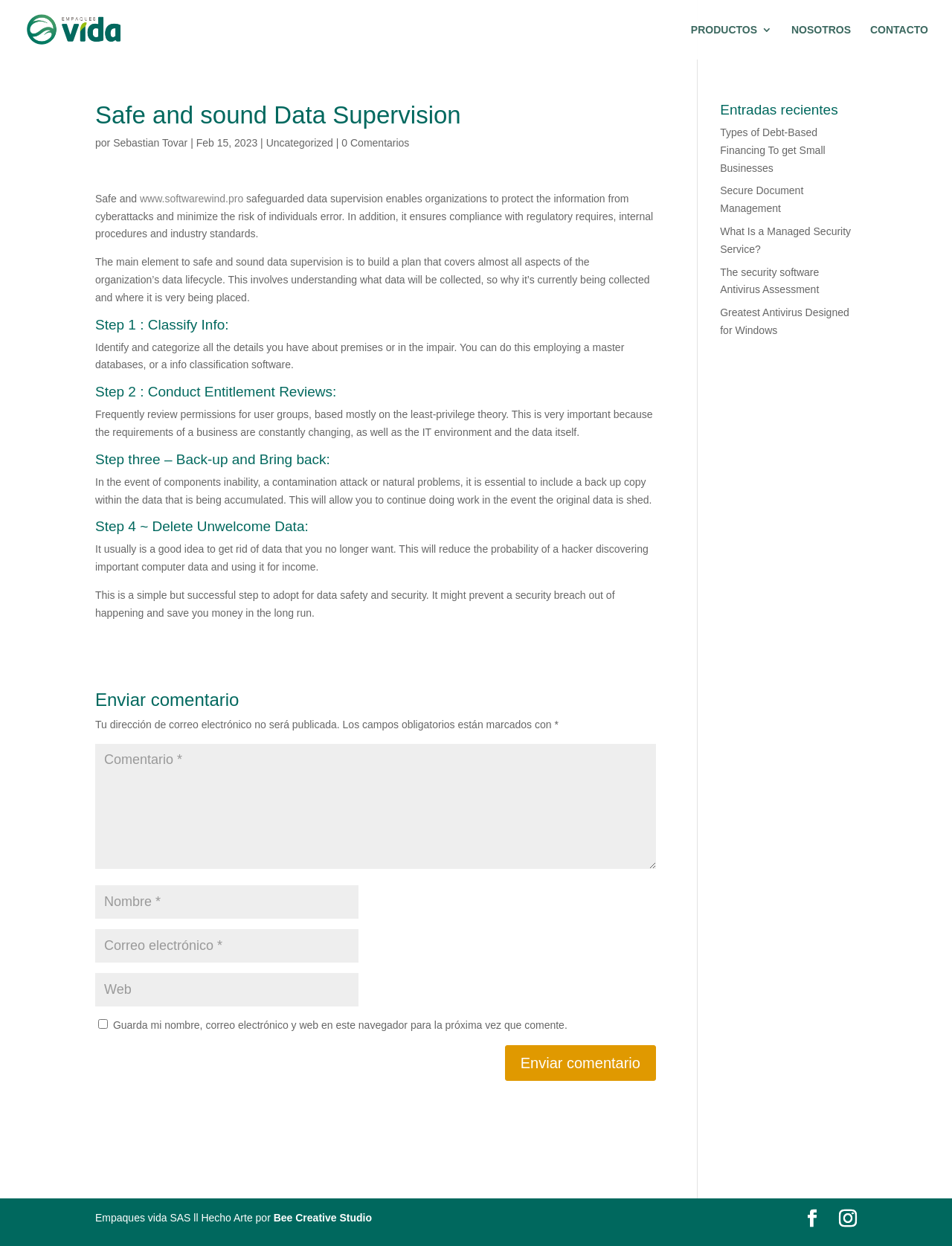Identify and provide the text of the main header on the webpage.

Safe and sound Data Supervision